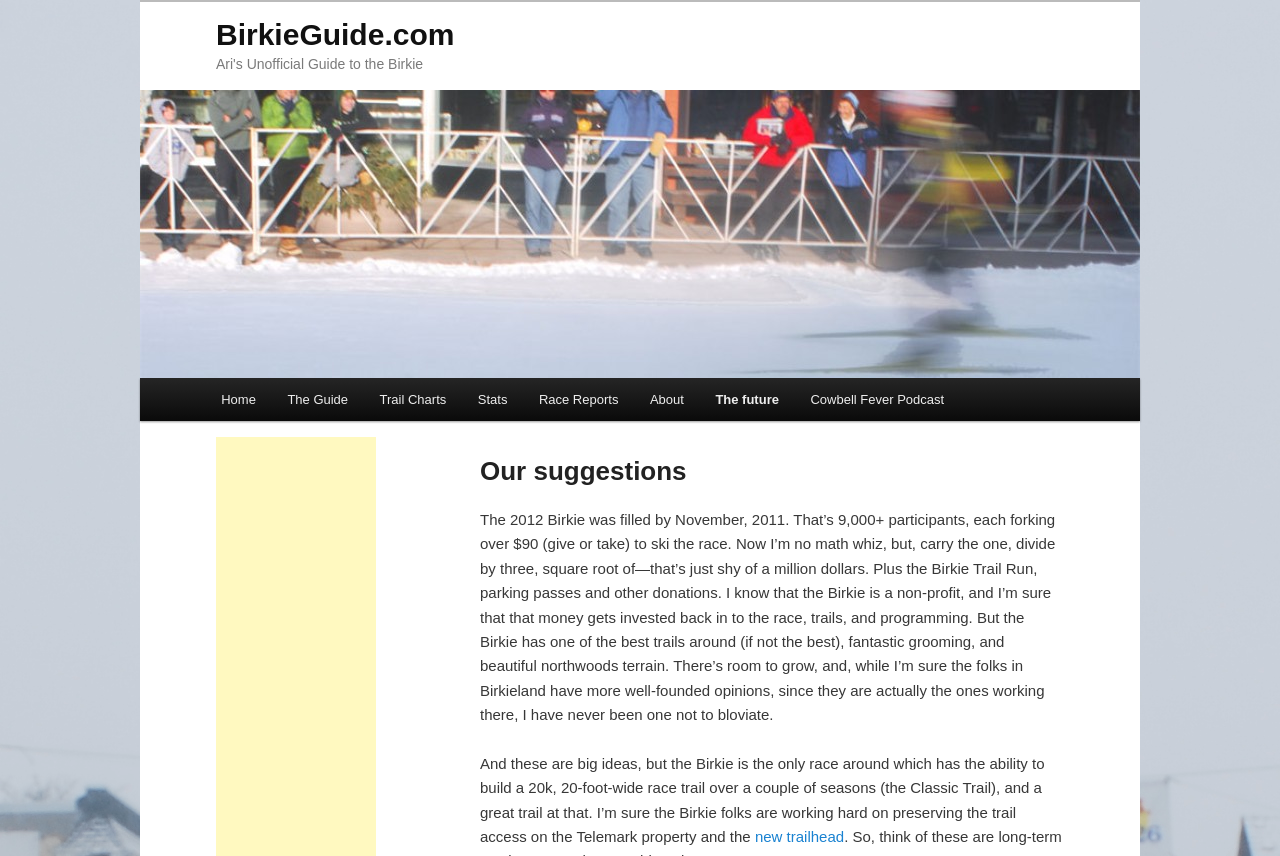Respond to the question with just a single word or phrase: 
How many main menu items are there?

8